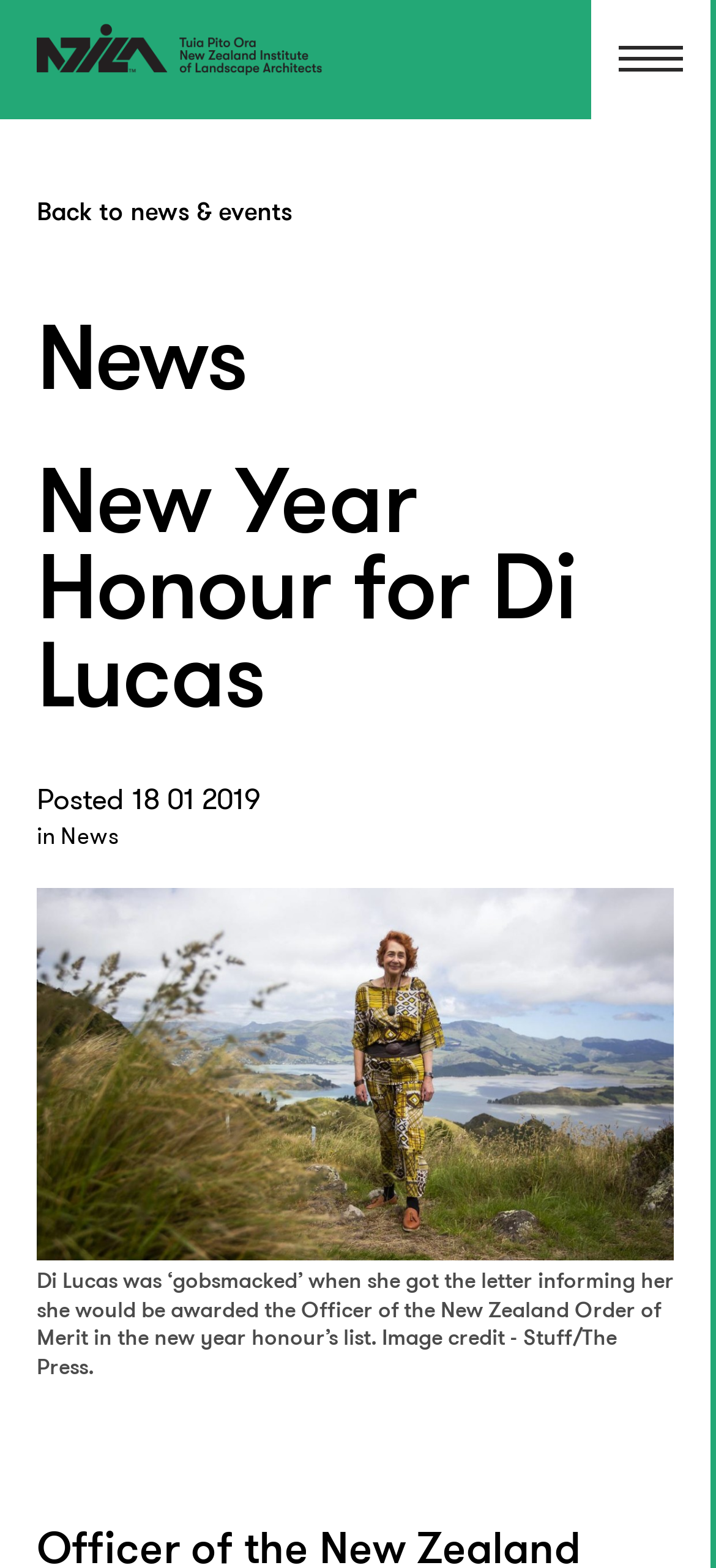What is the category of the news post?
Refer to the image and provide a thorough answer to the question.

I found a heading element with the text 'News', which suggests that the news post belongs to the 'News' category.